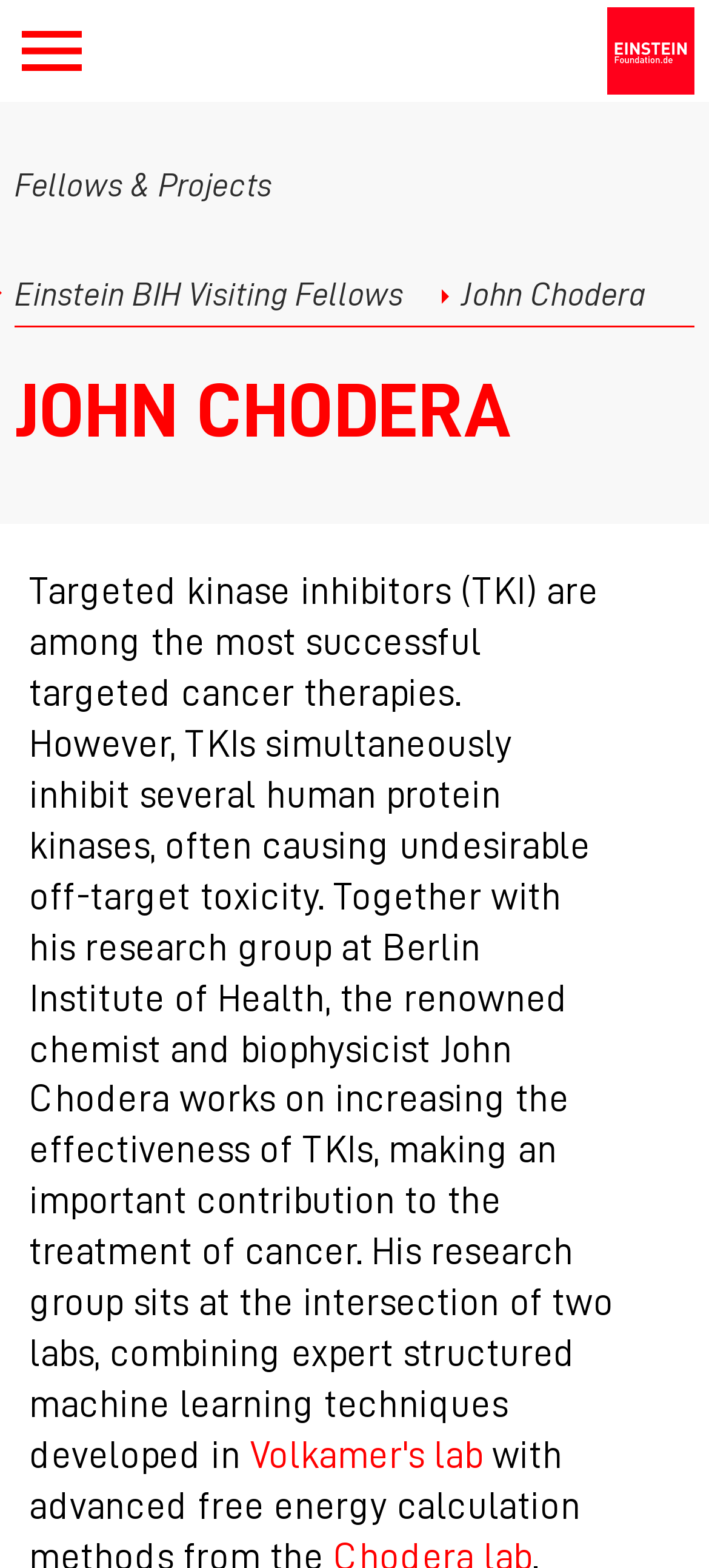Determine the bounding box coordinates of the UI element that matches the following description: "Einstein BIH Visiting Fellows". The coordinates should be four float numbers between 0 and 1 in the format [left, top, right, bottom].

[0.021, 0.17, 0.569, 0.207]